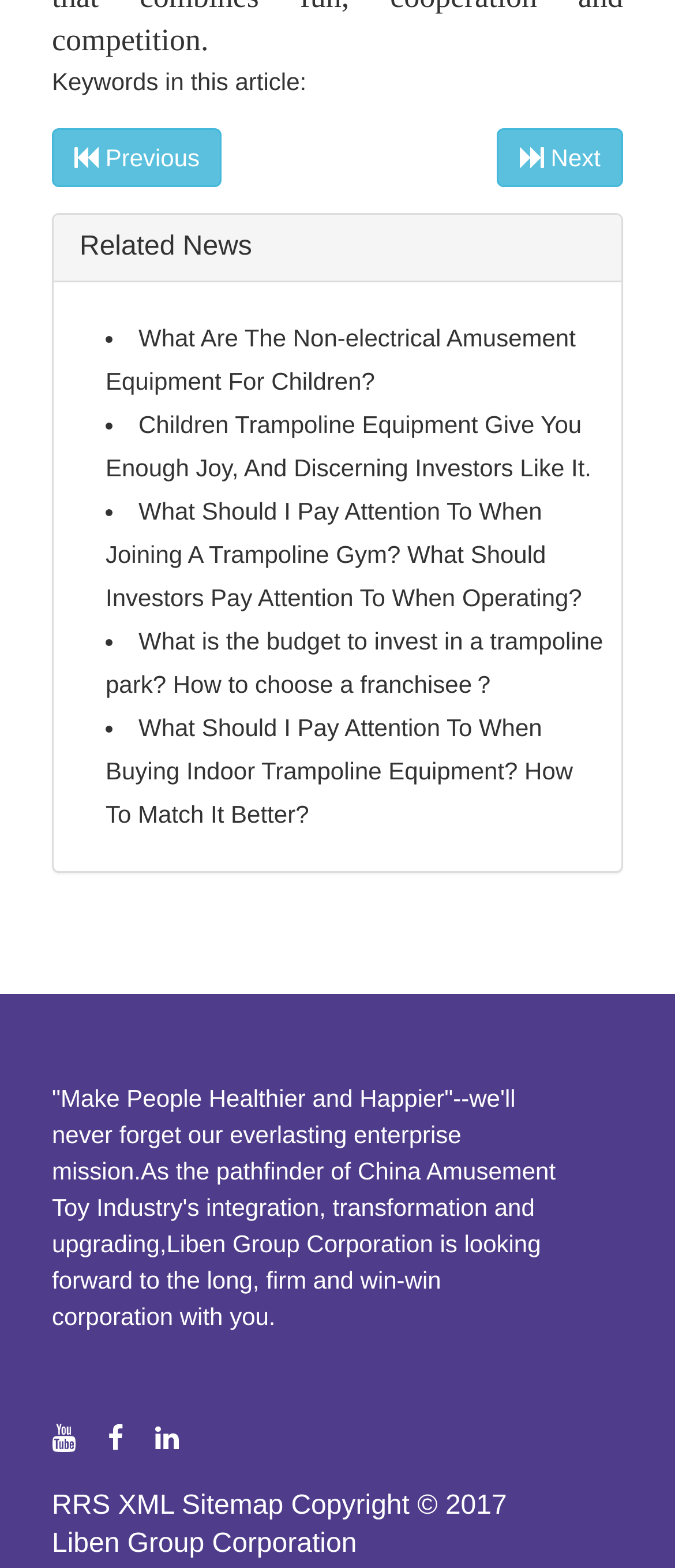How many links are there in the 'Related News' section?
Look at the image and respond with a single word or a short phrase.

5